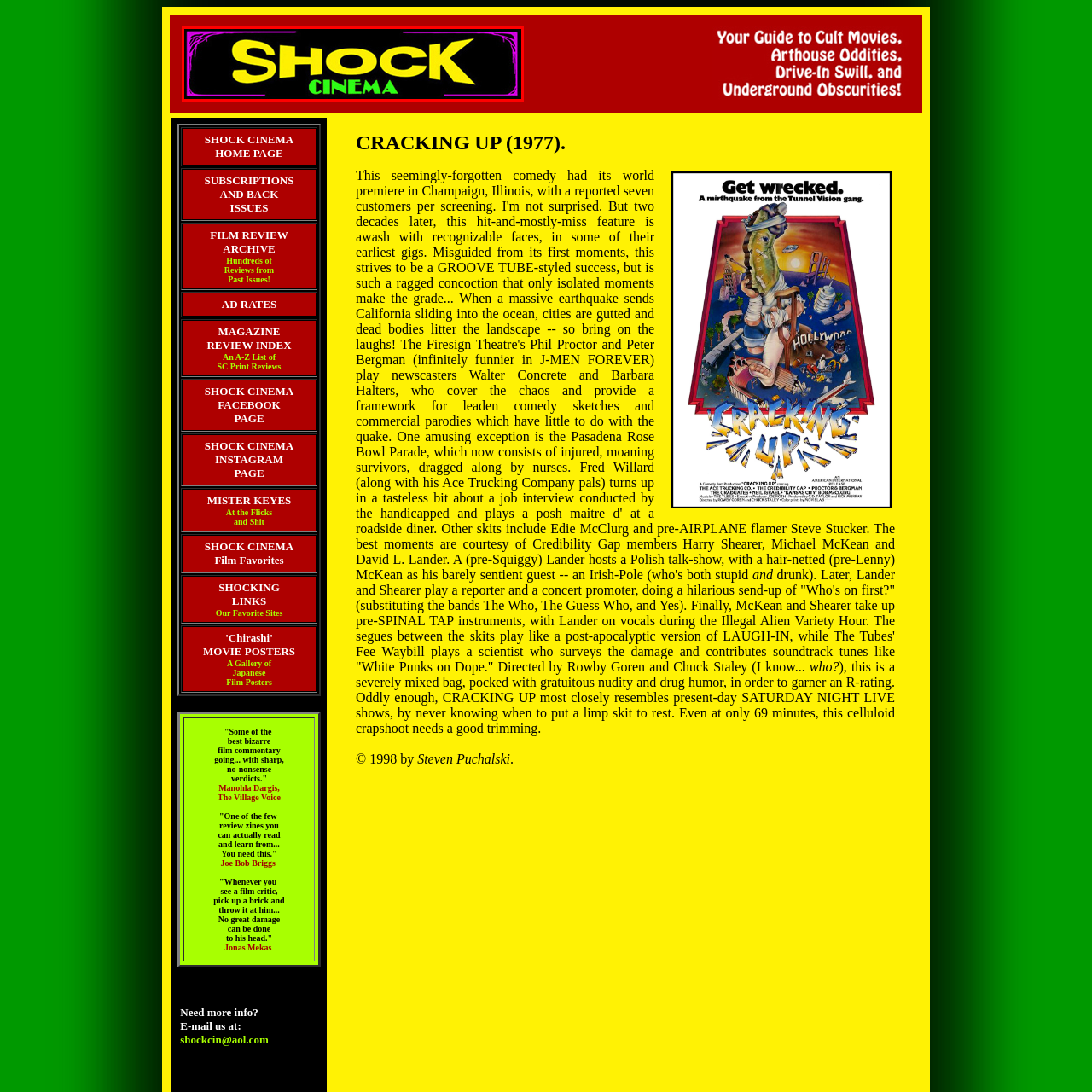Give a thorough and detailed account of the visual content inside the red-framed part of the image.

The image prominently features the title "SHOCK CINEMA," styled in bold, attention-grabbing yellow letters against a dark background, which is an effective combination for visual impact. The word "CINEMA" is rendered in a contrasting green, drawing the viewer's eye and enhancing the overall vibrancy of the design. This visual representation is framed with vivid pink accents, adding a playful and retro feel to the aesthetic. The striking colors and bold typography reflect the dynamic and compelling nature of the content, likely aligning with the themes of film appreciation and critique that "Shock Cinema" promotes. This image not only serves as a title but also encapsulates the energetic and eclectic spirit of the publication or platform it represents.